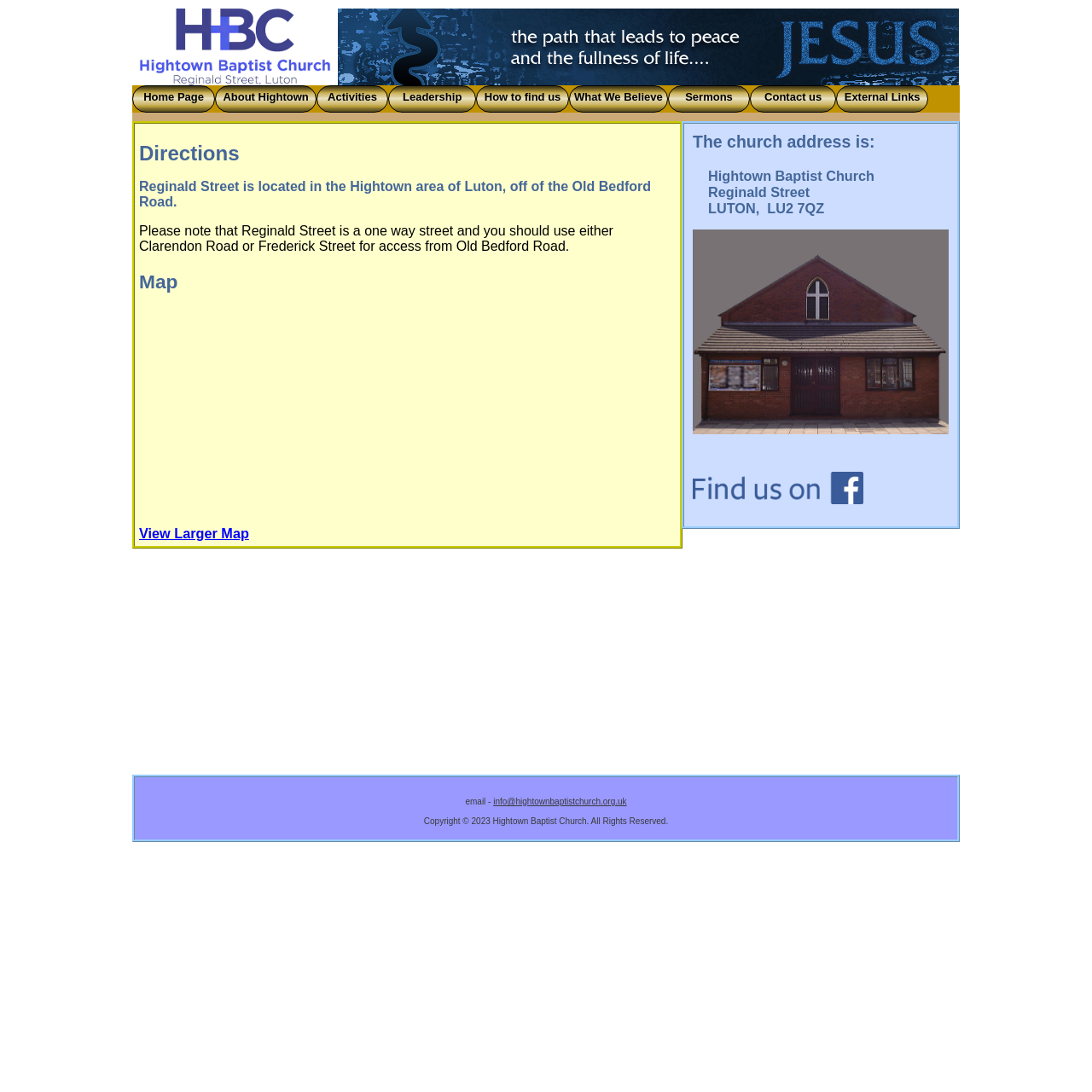What is the name of the church?
Provide a detailed and extensive answer to the question.

I found the answer by looking at the heading element that says 'Hightown Baptist Church' and also the image with the same name. It is likely that this is the name of the church.